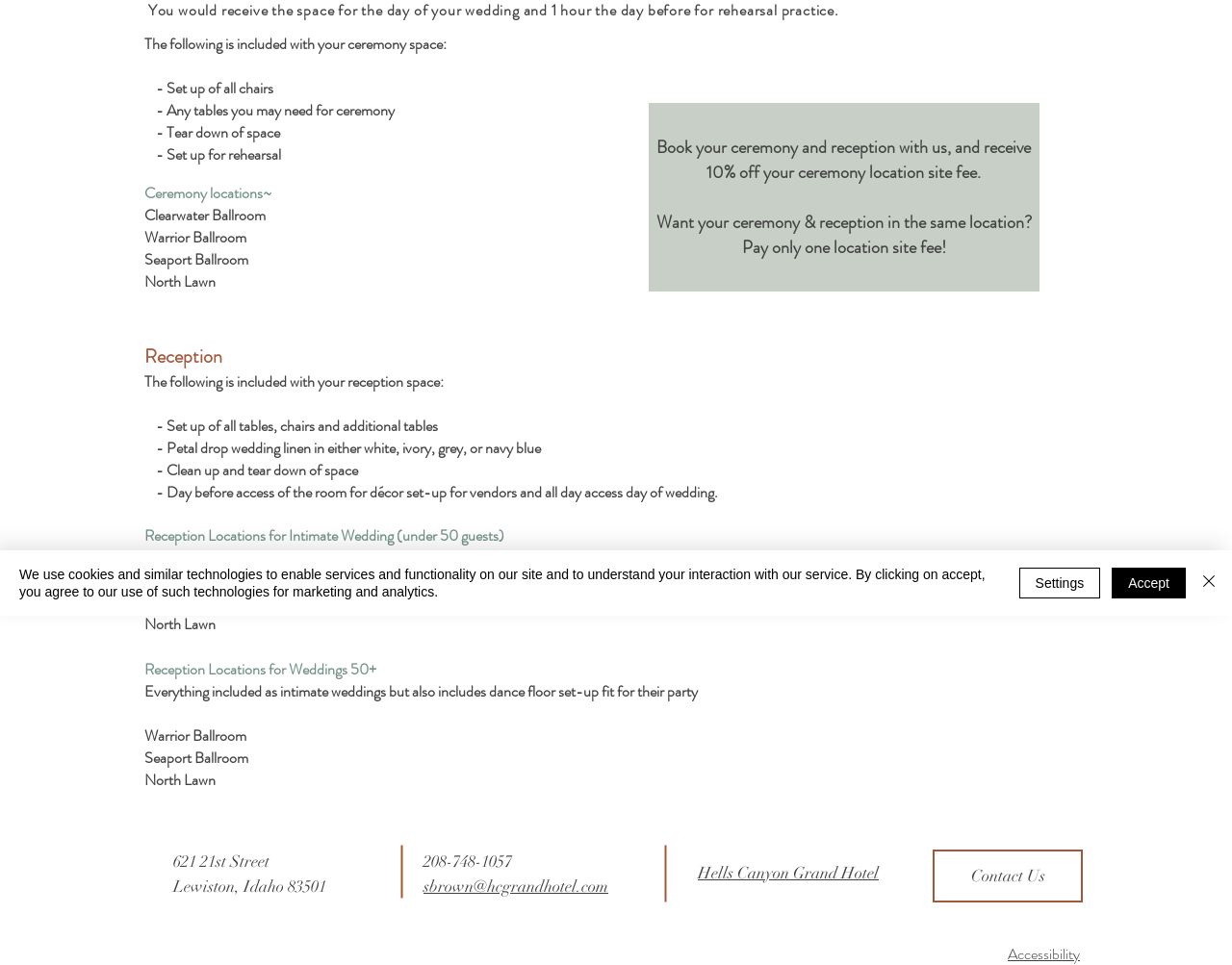Provide the bounding box coordinates of the HTML element described by the text: "Contact Us". The coordinates should be in the format [left, top, right, bottom] with values between 0 and 1.

[0.757, 0.88, 0.879, 0.935]